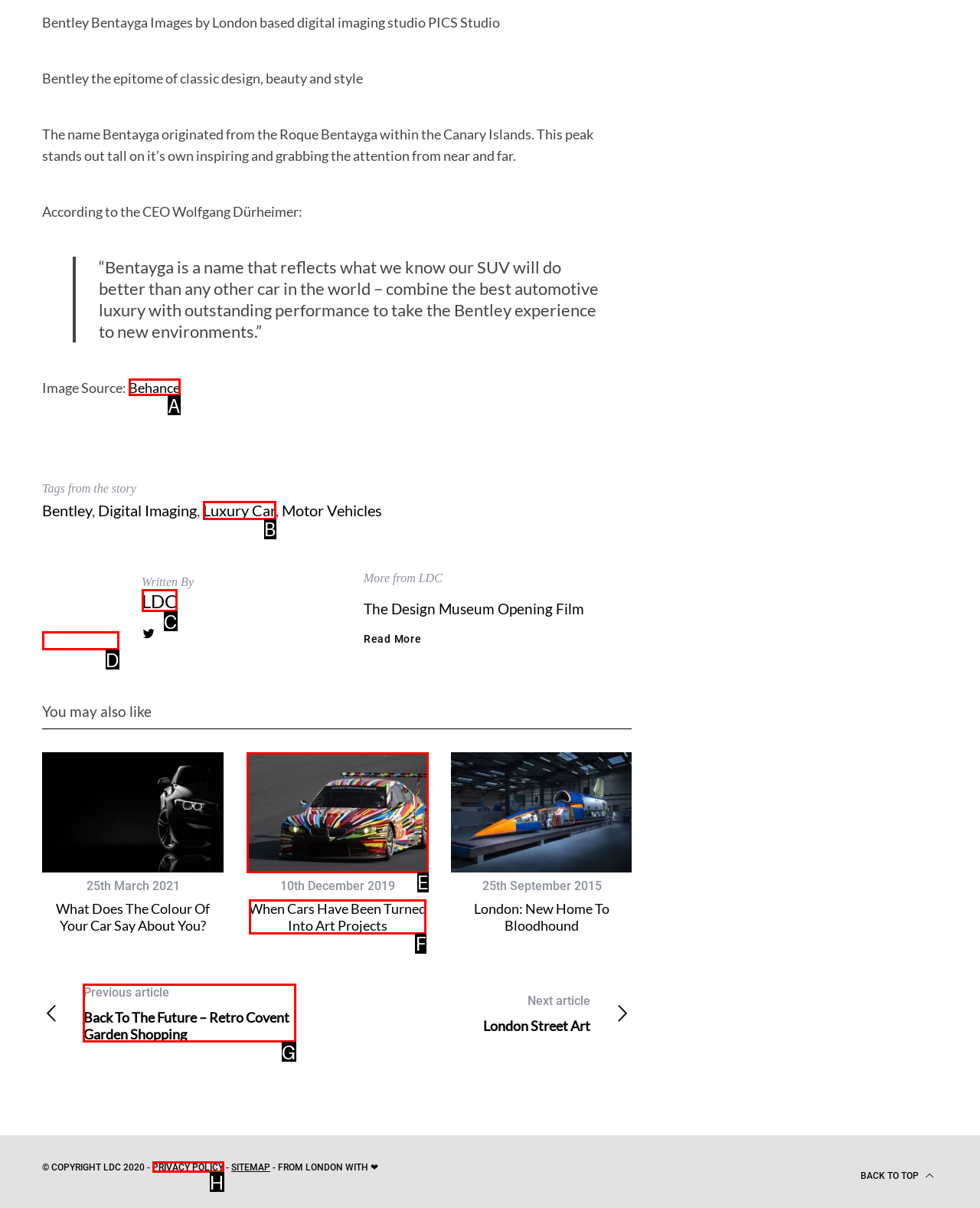Identify the HTML element to click to execute this task: Check the article about When Cars Have Been Turned Into Art Projects Respond with the letter corresponding to the proper option.

F